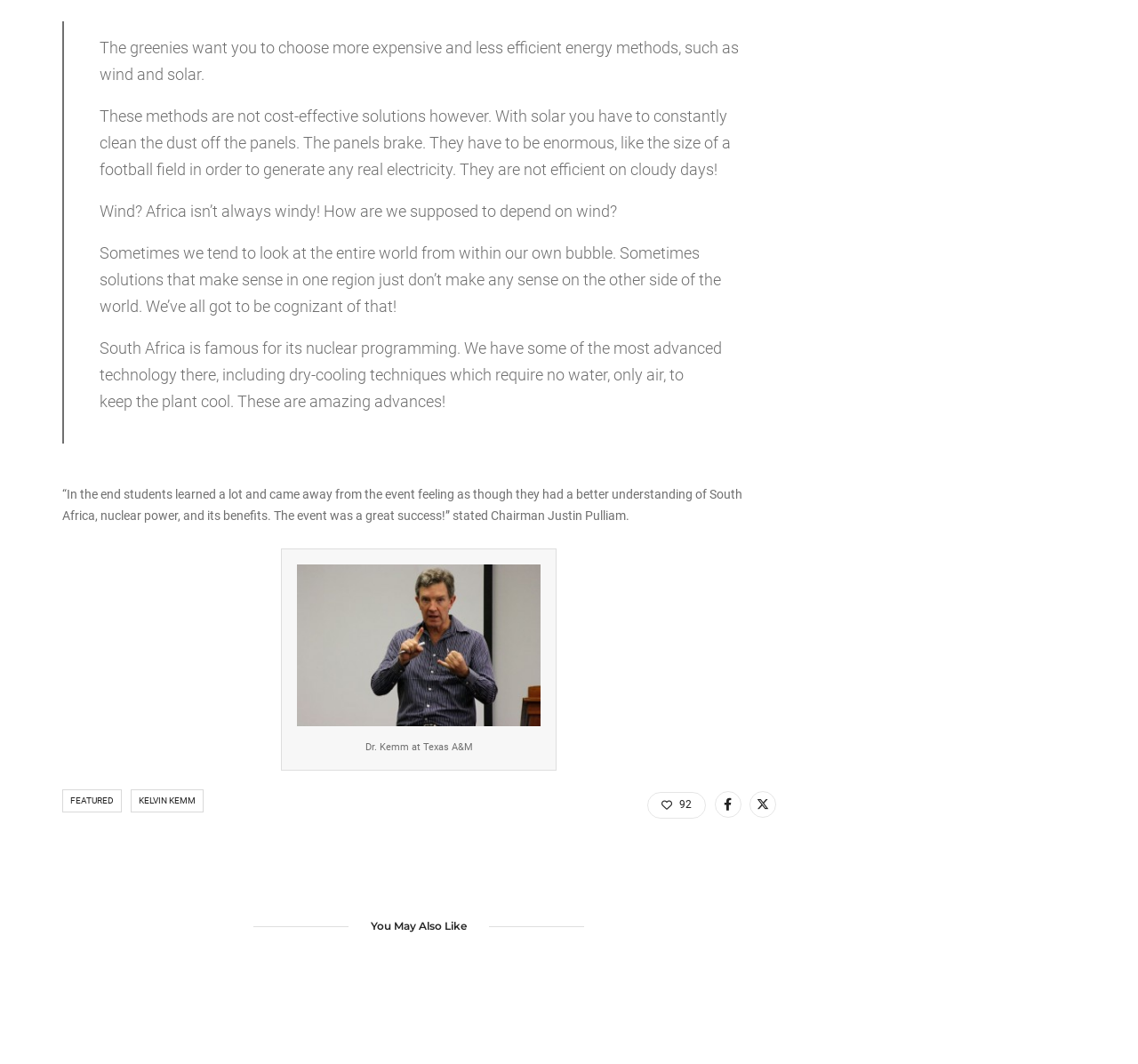Reply to the question with a single word or phrase:
What is the purpose of constantly cleaning the dust off solar panels?

to generate electricity